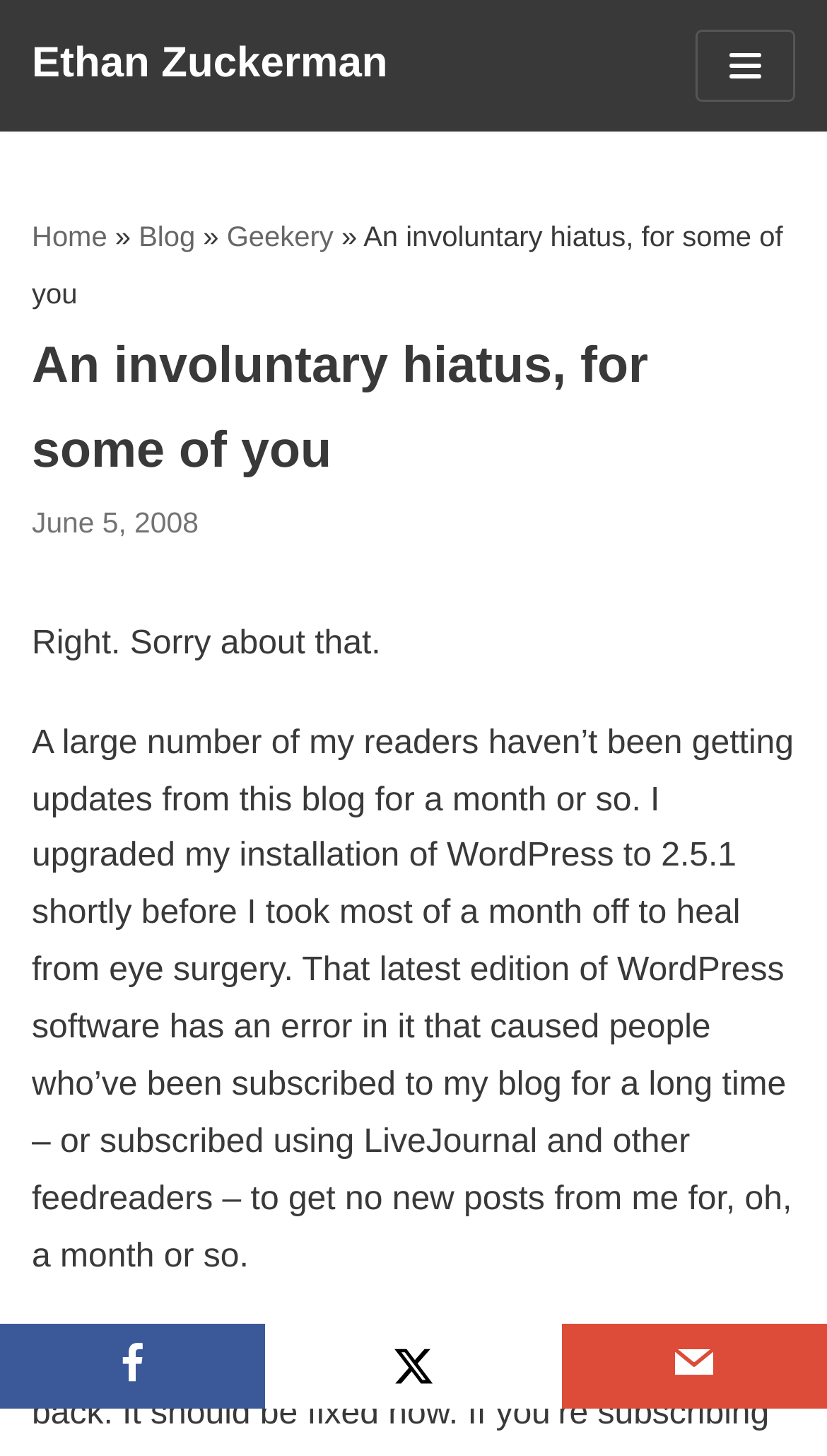What is the date of the blog post?
Please provide a detailed and comprehensive answer to the question.

The date of the blog post can be found in the time element, which contains the static text 'June 5, 2008'. This date is likely the publication date of the blog post.